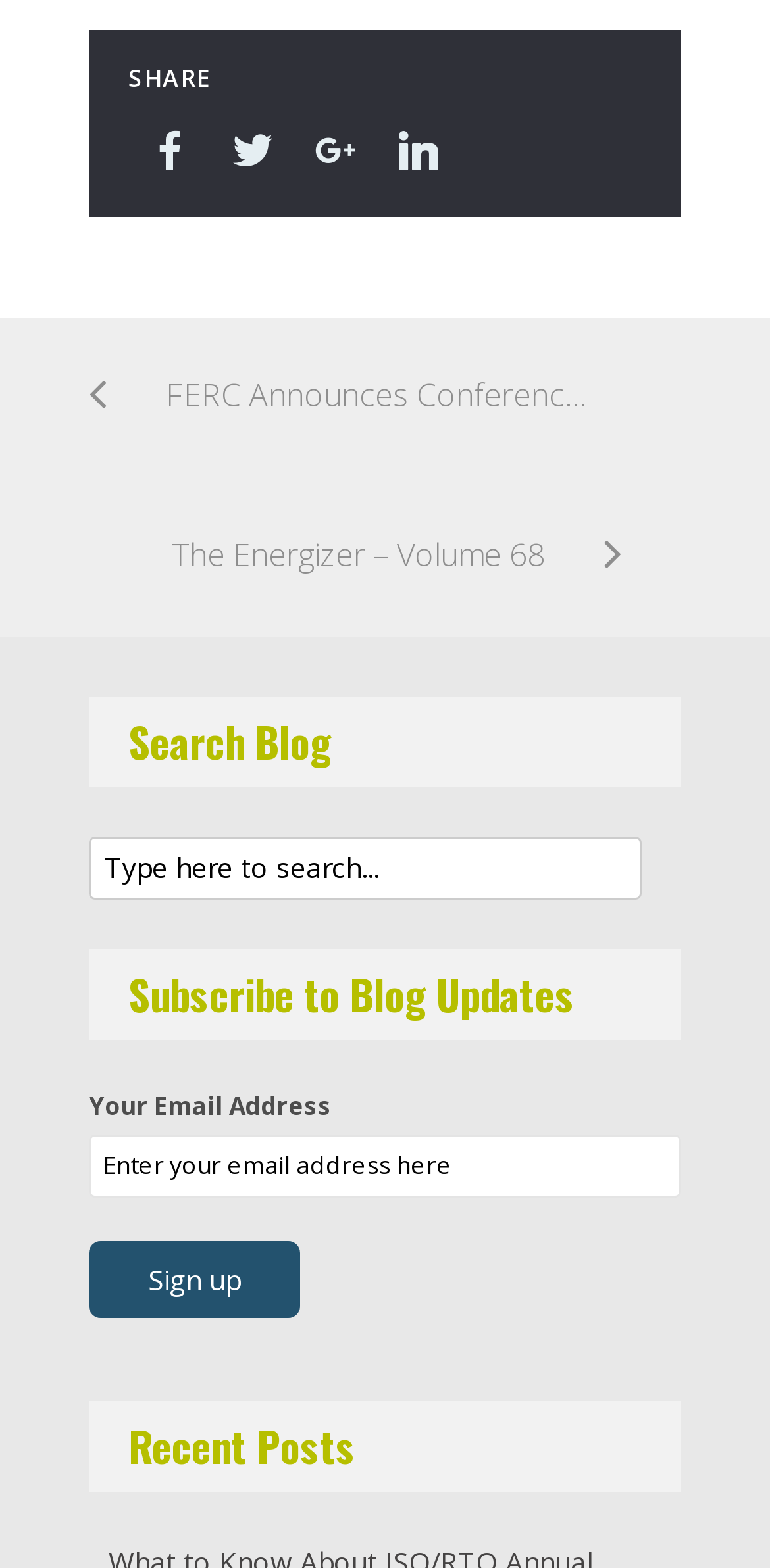Could you indicate the bounding box coordinates of the region to click in order to complete this instruction: "Subscribe to blog updates".

[0.115, 0.723, 0.885, 0.763]